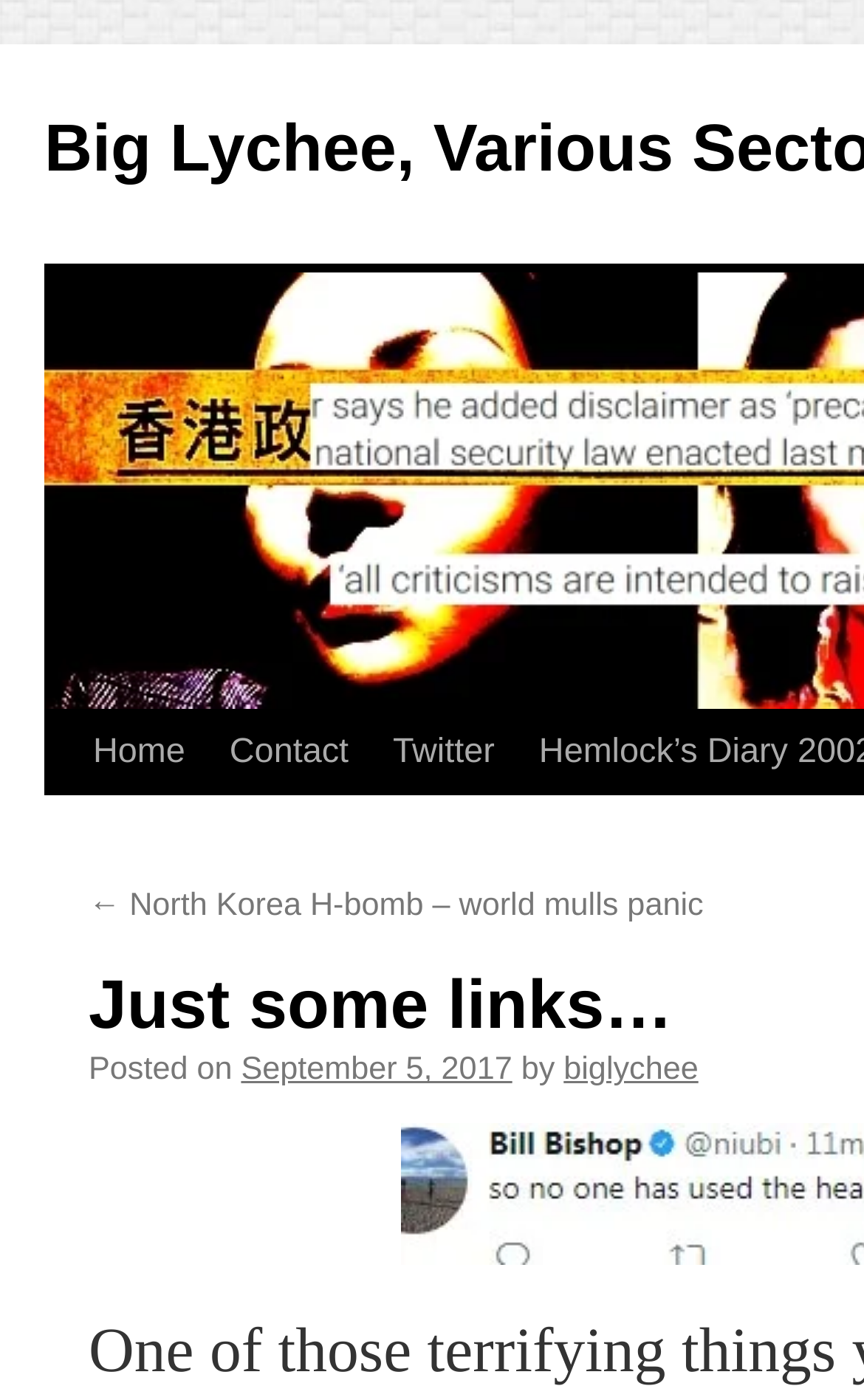Identify the bounding box coordinates of the region I need to click to complete this instruction: "read North Korea H-bomb article".

[0.103, 0.634, 0.814, 0.66]